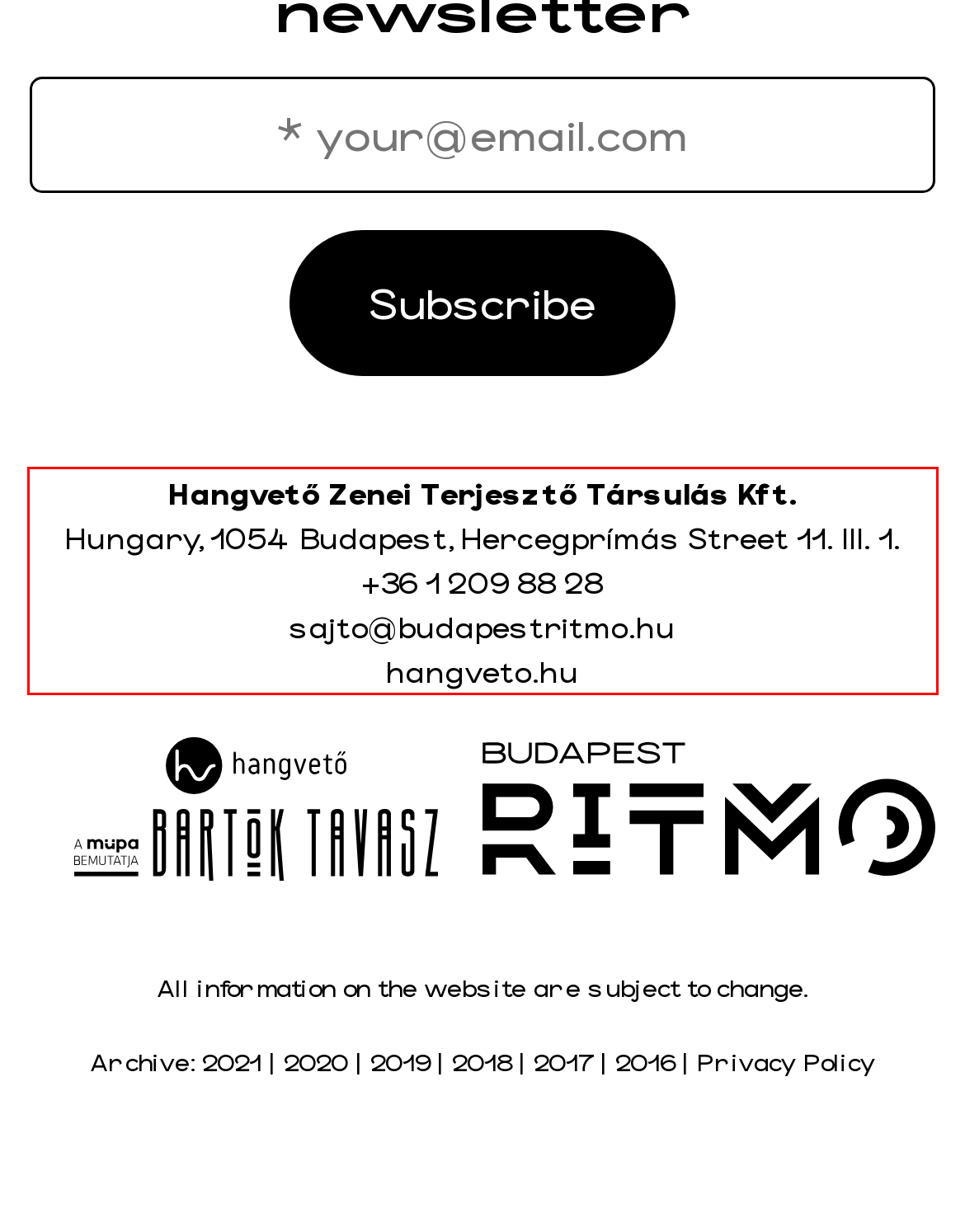Within the screenshot of the webpage, there is a red rectangle. Please recognize and generate the text content inside this red bounding box.

Hangvető Zenei Terjesztő Társulás Kft. Hungary, 1054 Budapest, Hercegprímás Street 11. III. 1. +36 1 209 88 28 sajto@budapestritmo.hu hangveto.hu